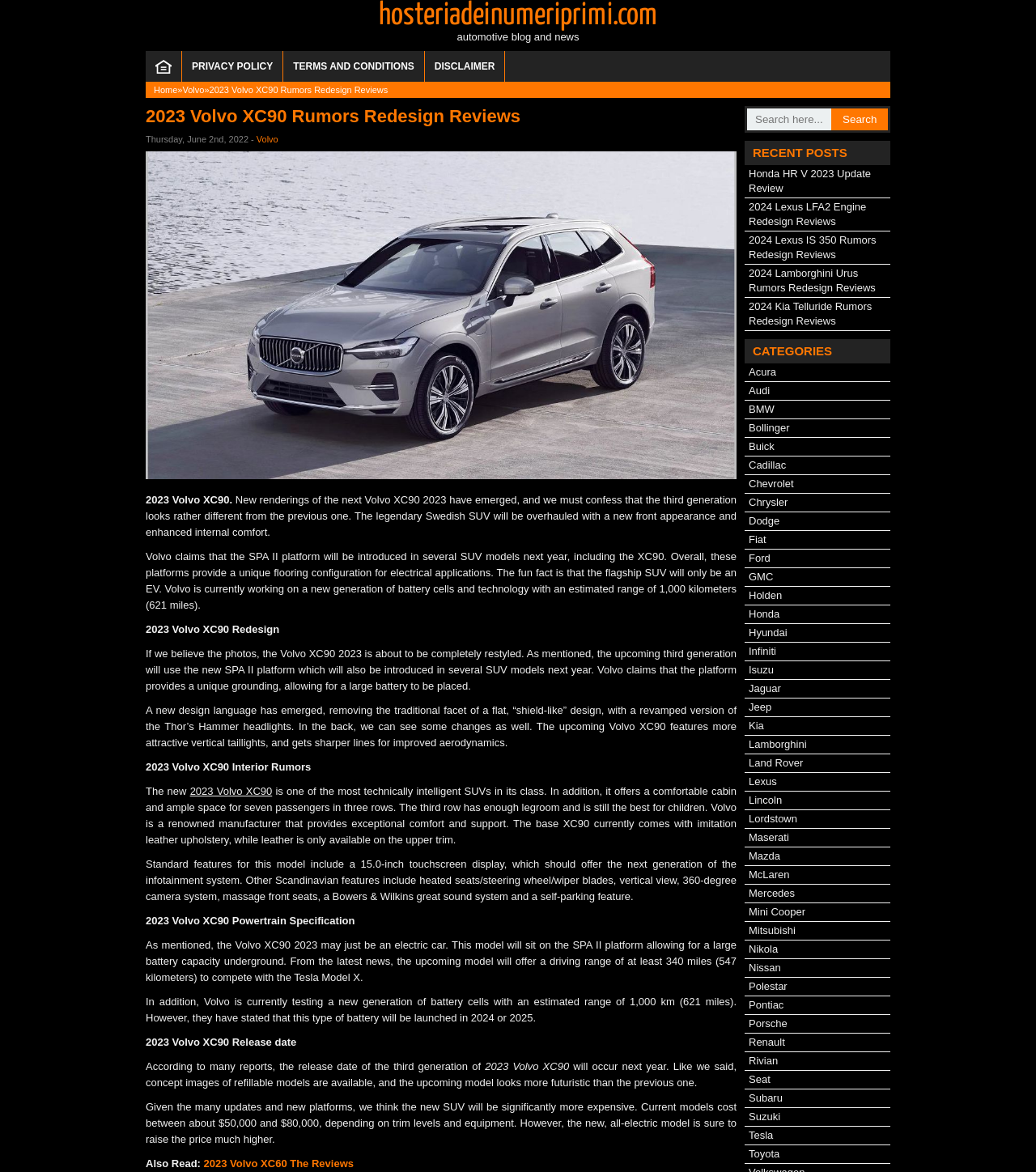Identify the coordinates of the bounding box for the element that must be clicked to accomplish the instruction: "Search for something".

None